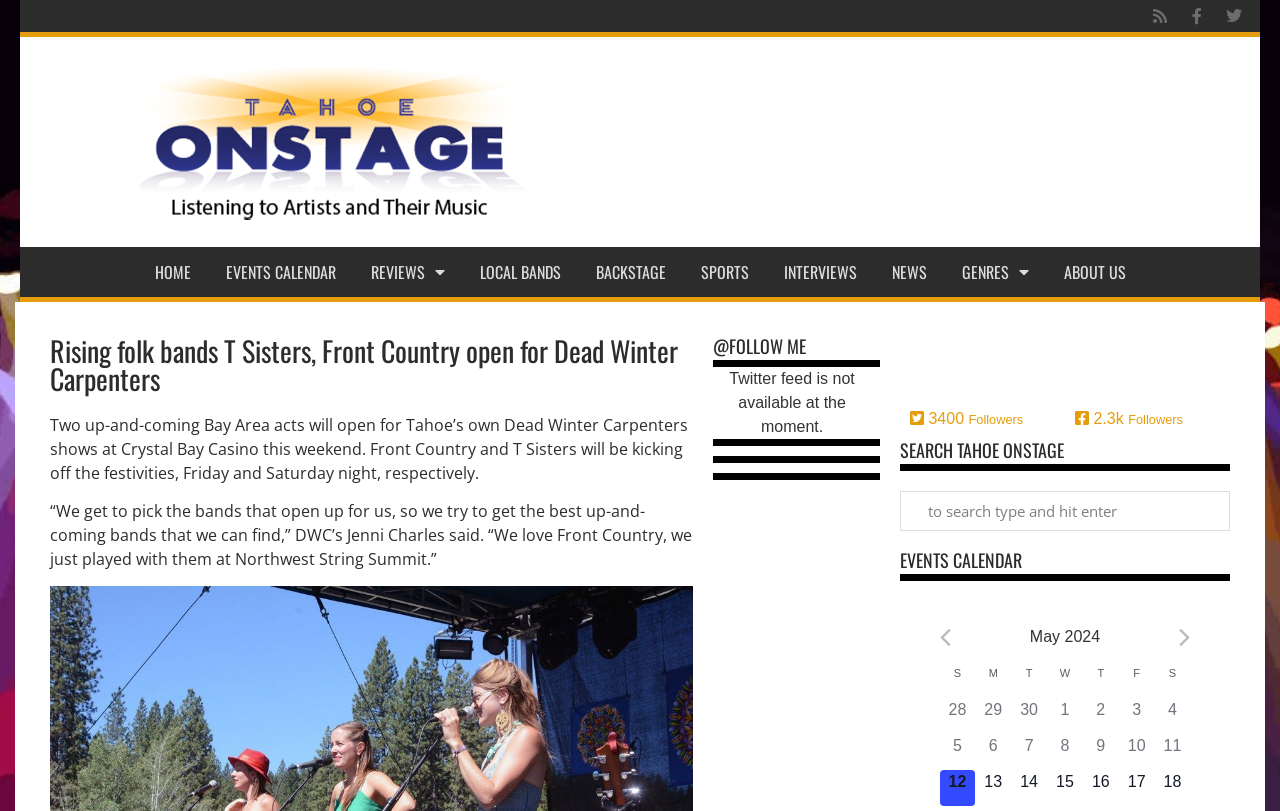Please provide the bounding box coordinates for the element that needs to be clicked to perform the instruction: "Search for events". The coordinates must consist of four float numbers between 0 and 1, formatted as [left, top, right, bottom].

[0.703, 0.605, 0.961, 0.655]